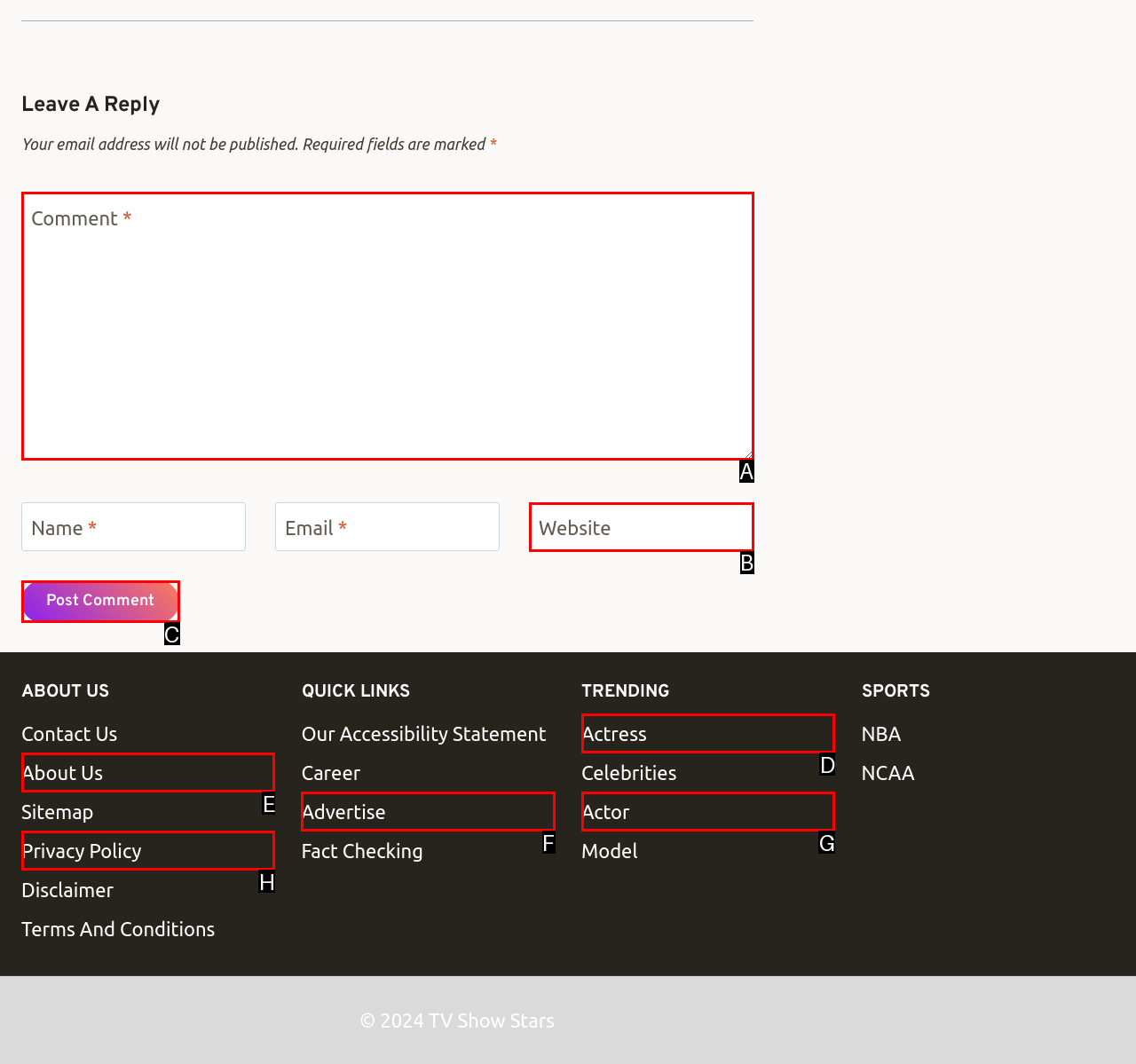Find the option that fits the given description: Privacy Policy
Answer with the letter representing the correct choice directly.

H